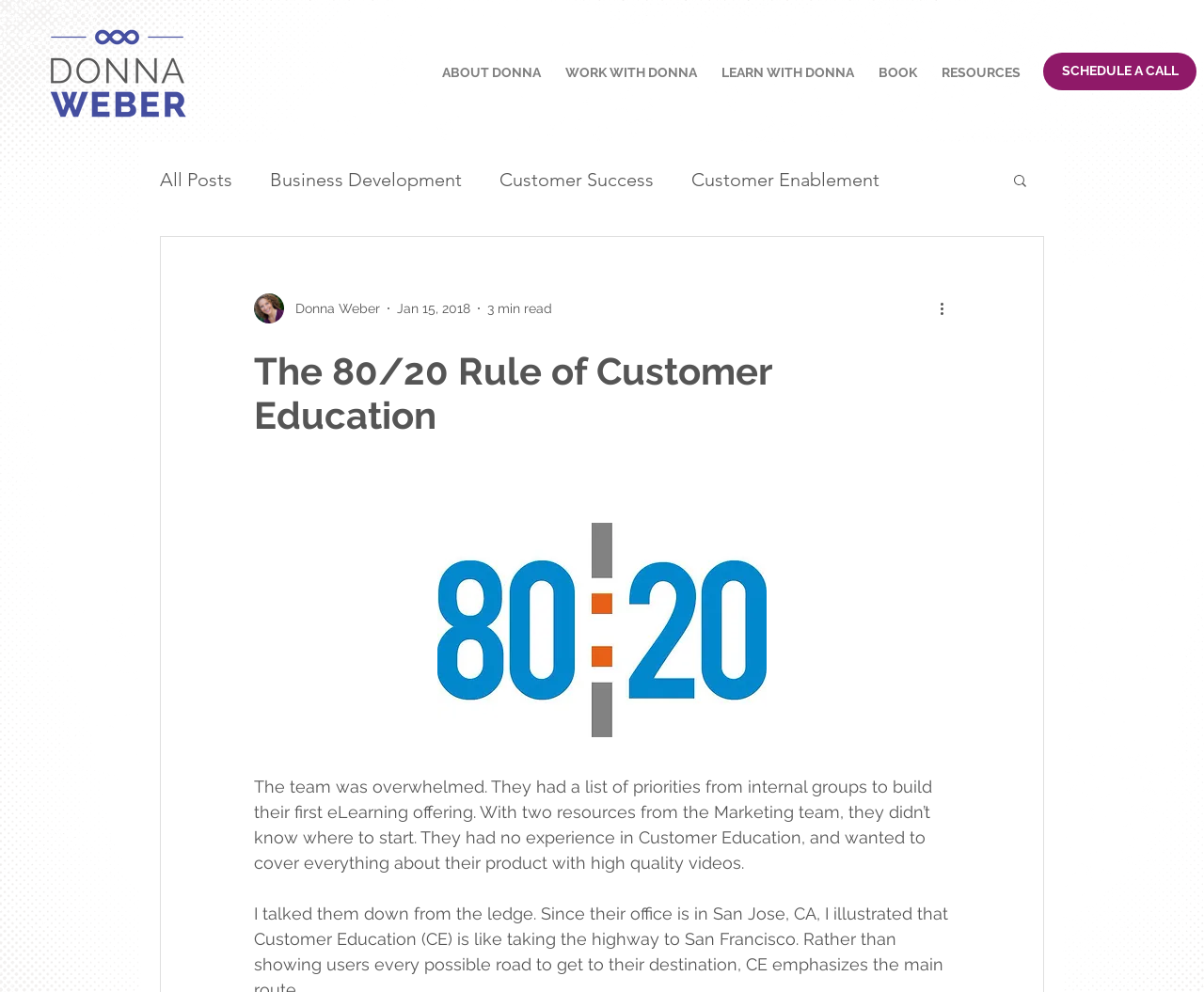What is the author of the article?
Give a single word or phrase answer based on the content of the image.

Donna Weber